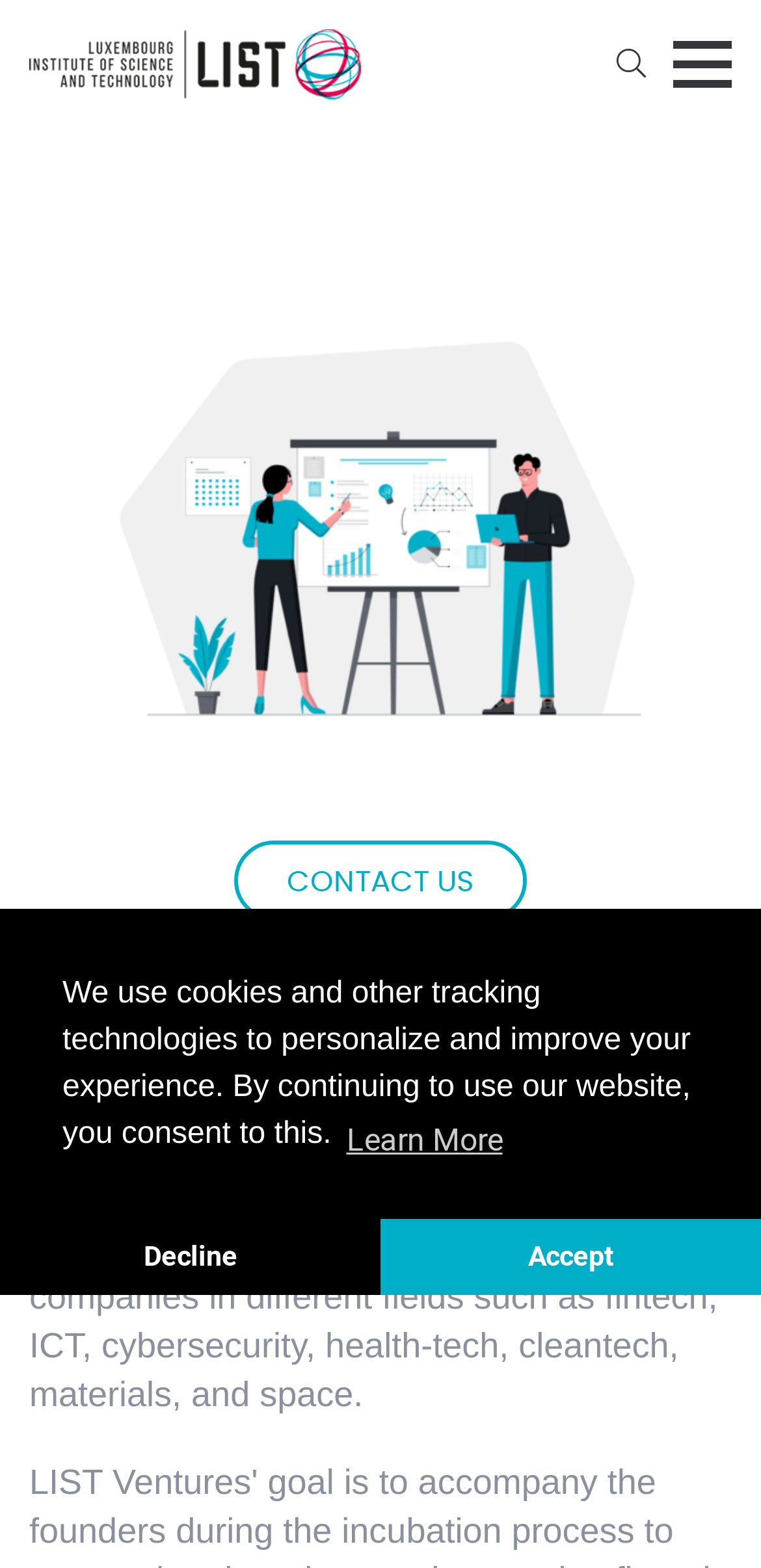Extract the bounding box of the UI element described as: "Investors".

[0.0, 0.149, 1.0, 0.205]